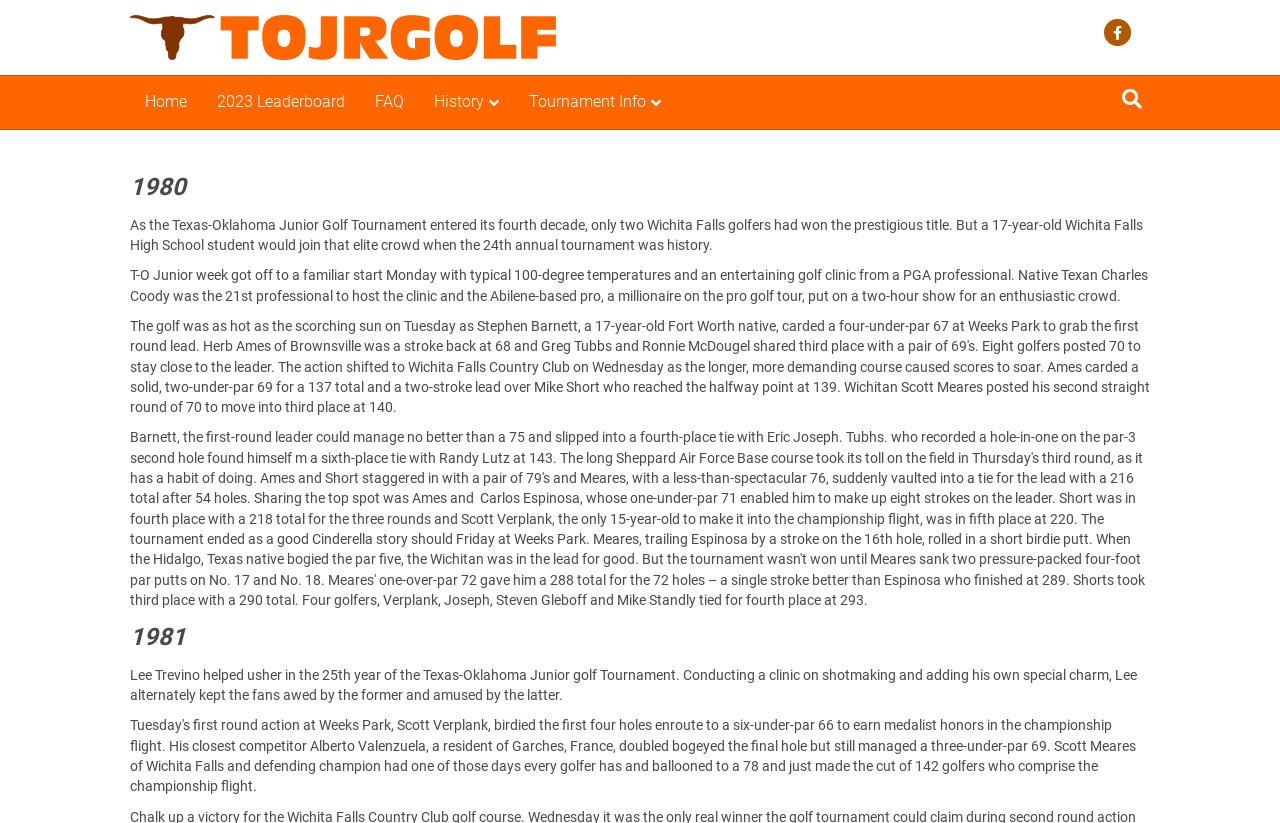Determine the bounding box coordinates of the region that needs to be clicked to achieve the task: "View the 2023 Leaderboard".

[0.158, 0.092, 0.281, 0.156]